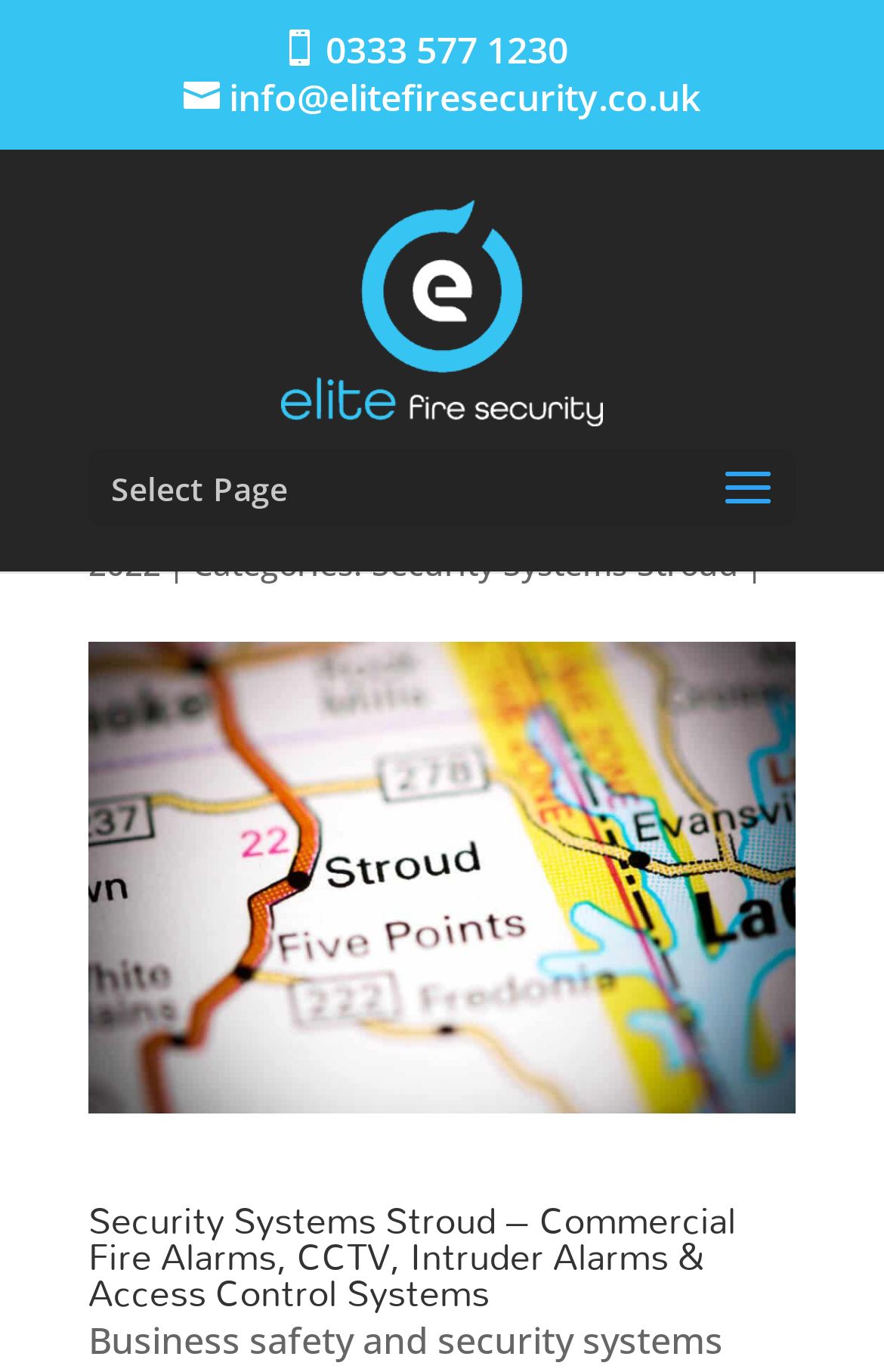Elaborate on the information and visuals displayed on the webpage.

The webpage is about Elite Fire & Security, a leading security system specialist that designs, installs, and maintains security systems in Stroud. 

At the top, there are three links: one with a phone number, another with an email address, and a third with the company's name and location. Below these links, there is a logo image of Elite Fire & Security Bristol & Bath.

On the left side, there is a menu with a "Select Page" option. Next to it, there is a heading that reads "Security Systems Stroud". Below this heading, there is a byline with the author's name, Martyn Lenthall, and the publication date, June 15, 2022. 

Further down, there are categories listed, including "Security Systems Stroud", separated by vertical lines. On the right side of the page, there is a large image related to Security Systems Stroud. 

At the bottom, there is a heading that describes the services offered, including commercial fire alarms, CCTV, intruder alarms, and access control systems.